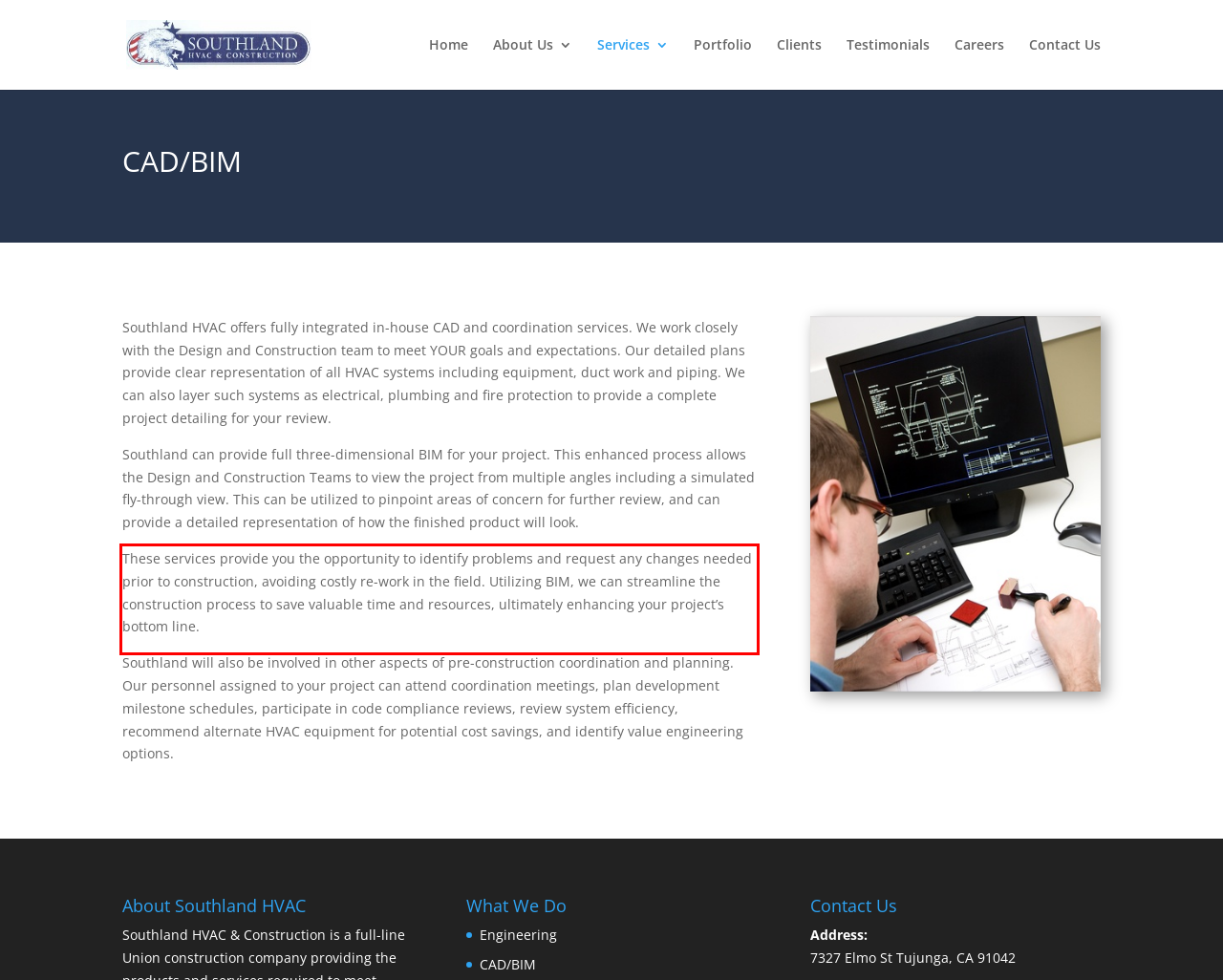Please recognize and transcribe the text located inside the red bounding box in the webpage image.

These services provide you the opportunity to identify problems and request any changes needed prior to construction, avoiding costly re-work in the field. Utilizing BIM, we can streamline the construction process to save valuable time and resources, ultimately enhancing your project’s bottom line.